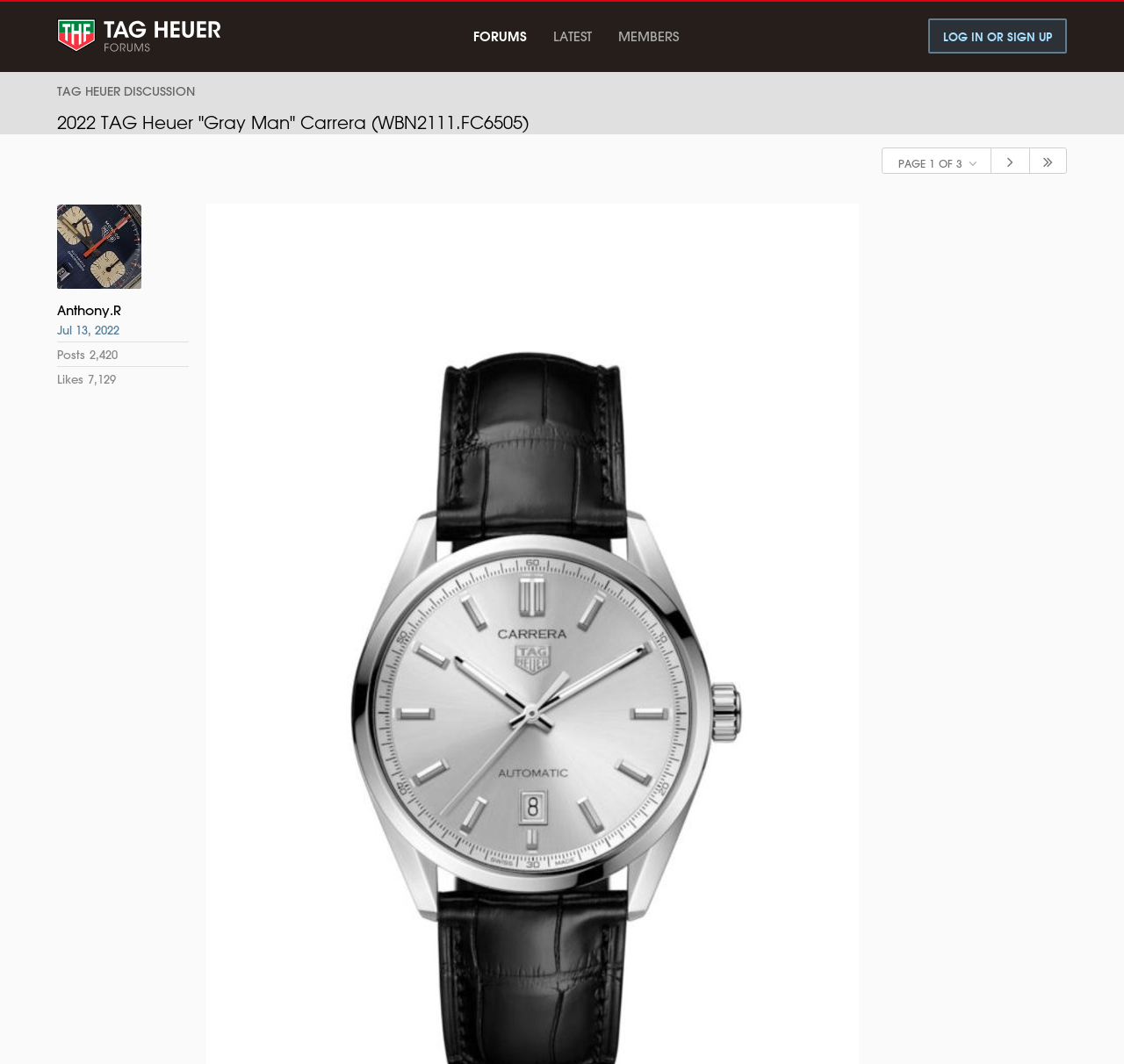What is the purpose of the links 'TAG HEUER DISCUSSION' and 'FORUMS'?
Please answer using one word or phrase, based on the screenshot.

Navigation